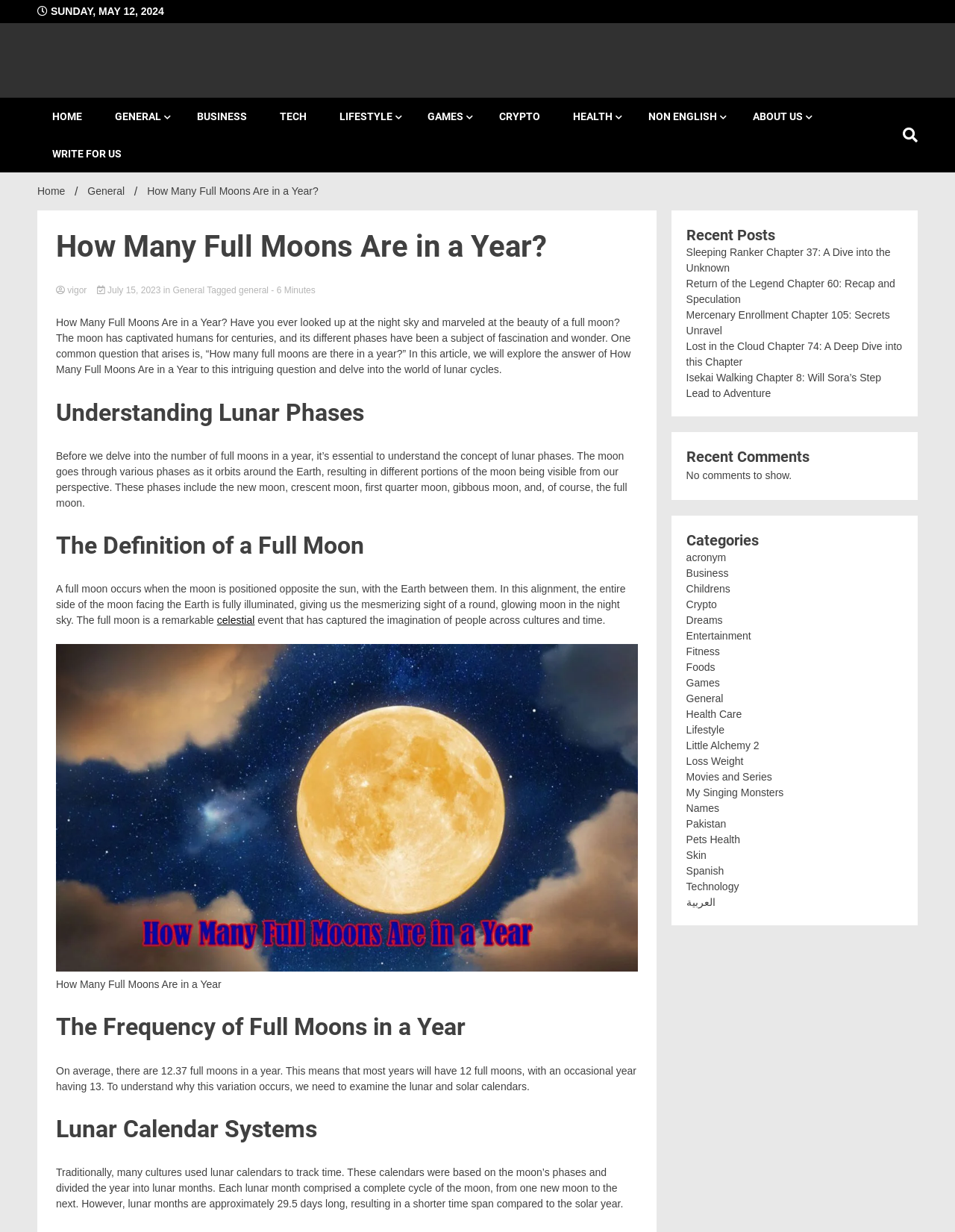How many recent posts are listed?
Using the details from the image, give an elaborate explanation to answer the question.

The number of recent posts can be found by counting the link elements under the heading 'Recent Posts', which lists 5 recent posts.